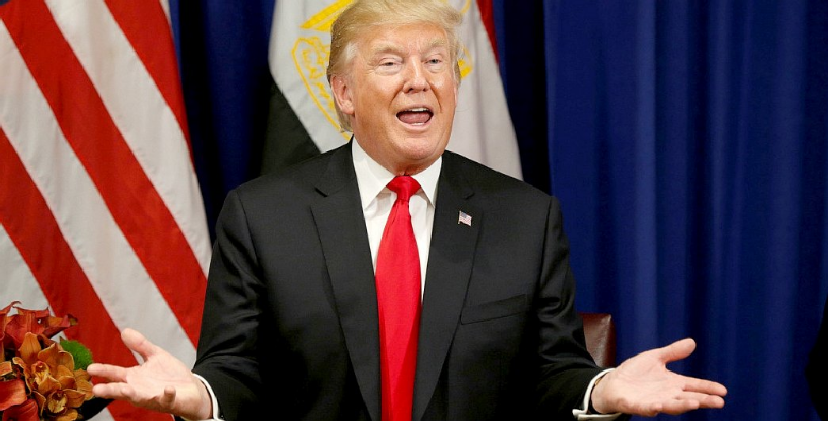Give a comprehensive caption that covers the entire image content.

The image features a prominent public figure, dressed in a formal black suit with a white shirt and a vibrant red tie, engaging in a speech or discussion. He has a lively expression, with his mouth open as if speaking passionately, and his arms are extended outward in a gesture that conveys openness or emphasis. Behind him are multiple flags, including the American flag and one that appears to represent Egypt, providing context that suggests an international or diplomatic setting. The backdrop is a deep blue curtain, enhancing the seriousness of the event. Overall, the scene captures a moment of dynamic communication, likely during a press conference or a significant public appearance.